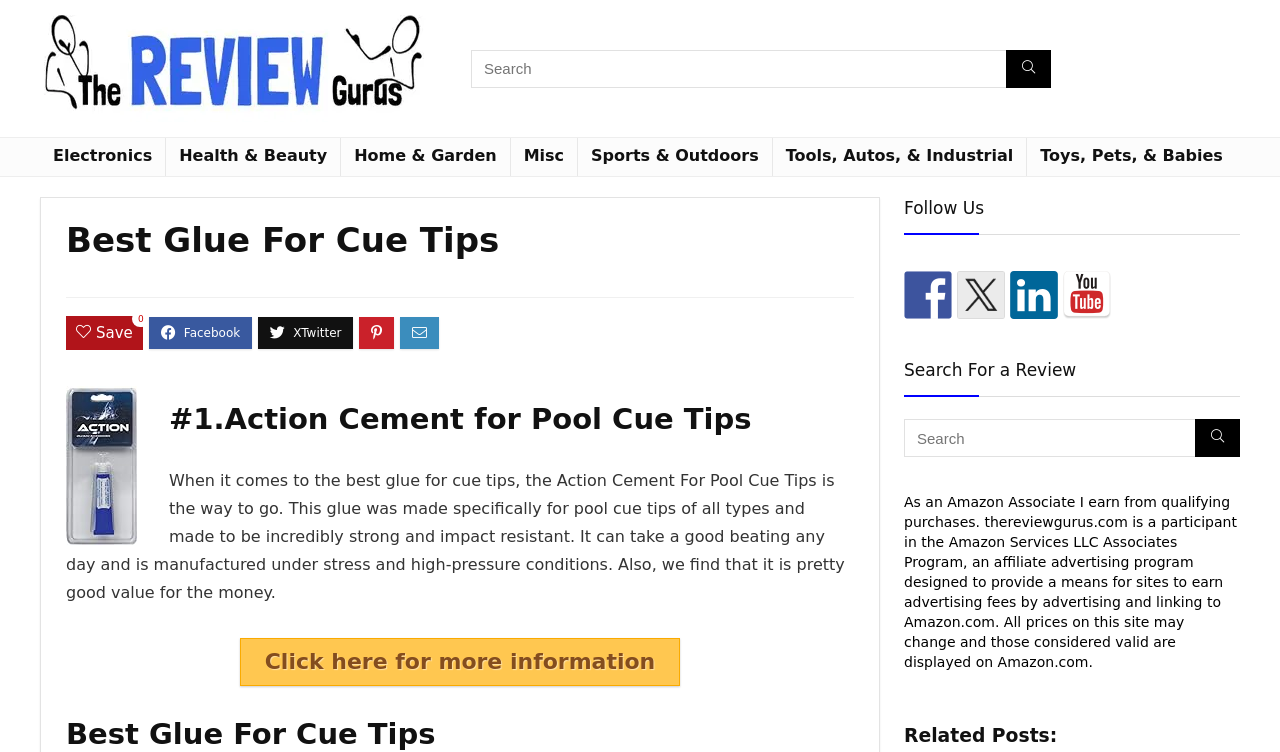Please identify the bounding box coordinates of the element's region that needs to be clicked to fulfill the following instruction: "Visit Instagram page". The bounding box coordinates should consist of four float numbers between 0 and 1, i.e., [left, top, right, bottom].

None